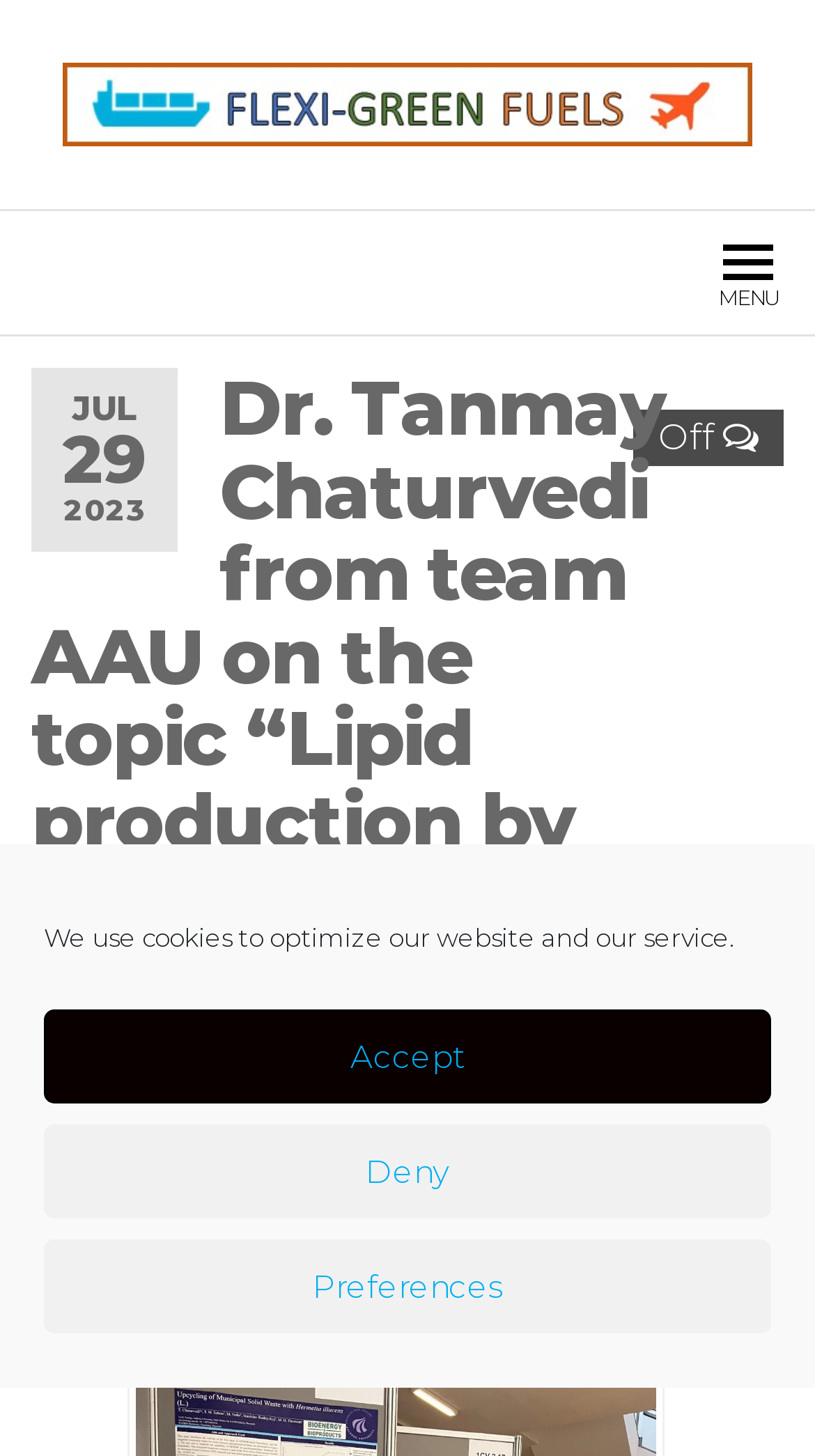Bounding box coordinates are to be given in the format (top-left x, top-left y, bottom-right x, bottom-right y). All values must be floating point numbers between 0 and 1. Provide the bounding box coordinate for the UI element described as: BUY TICKETS

None